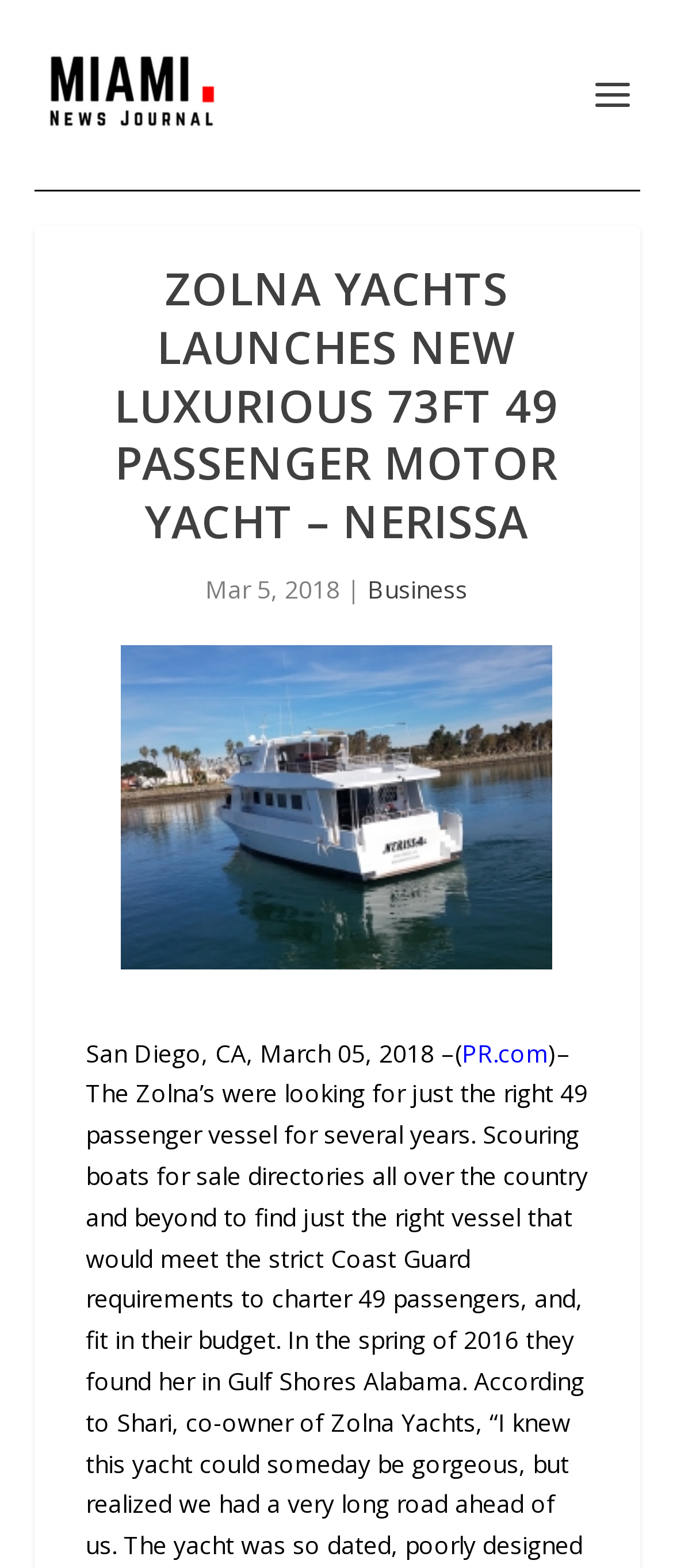Generate an in-depth caption that captures all aspects of the webpage.

The webpage is about the launch of a new luxurious 73ft 49 passenger motor yacht called Nerissa by Zolna Yachts. At the top left, there is a link to "The Miami News Journal" accompanied by an image with the same name. Below this, a prominent heading announces the launch of the yacht. 

To the right of the heading, there are three lines of text. The first line displays the date "Mar 5, 2018", followed by a vertical bar, and then a link to the "Business" category. 

Below the heading, there is a large image that takes up most of the width of the page. Above the image, there is a link with no text. 

At the bottom left, there is a paragraph of text that starts with "San Diego, CA, March 05, 2018 –" and continues with a link to "PR.com".